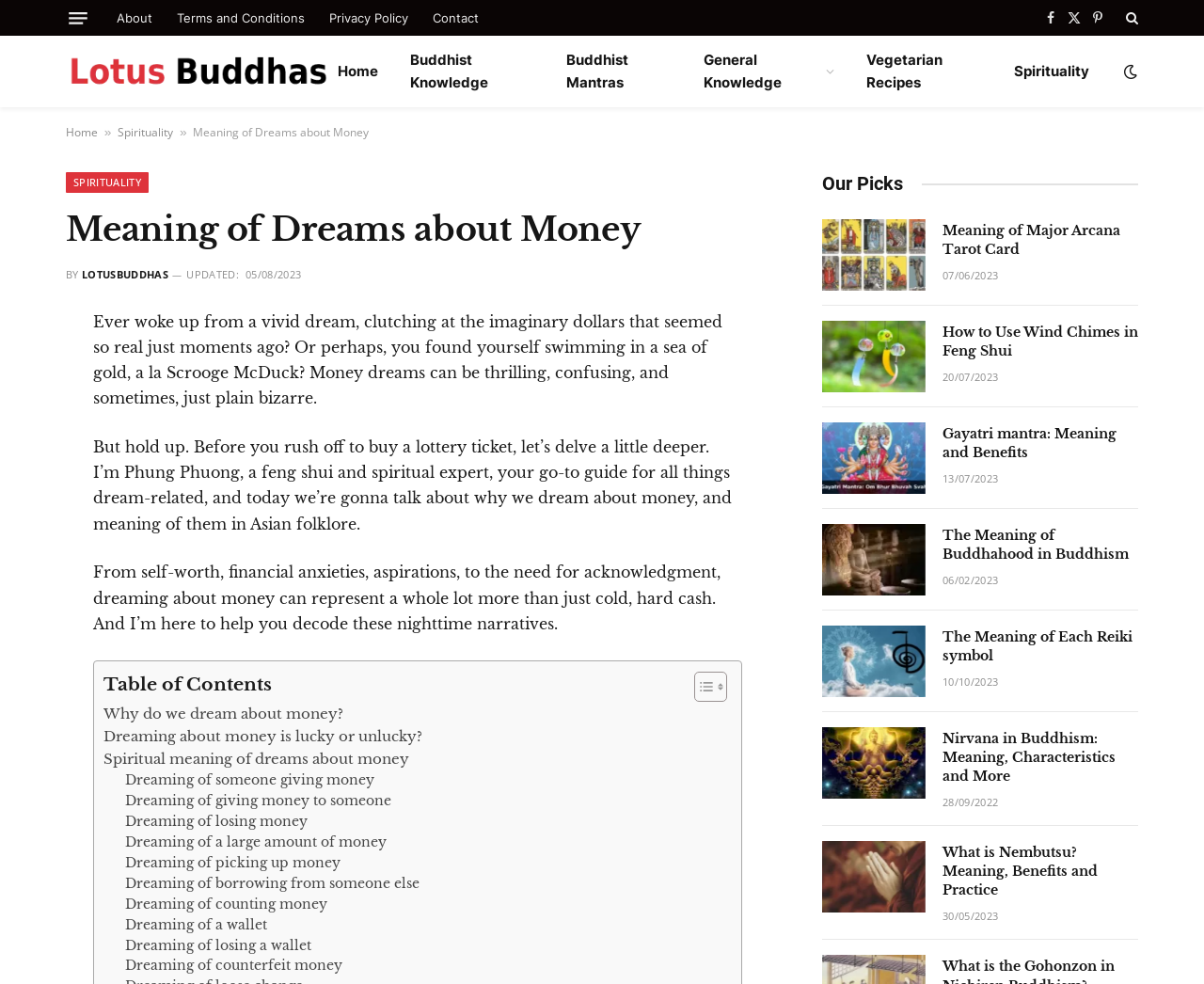Identify the bounding box coordinates of the region that should be clicked to execute the following instruction: "Read the article 'How to Use Wind Chimes in Feng Shui'".

[0.683, 0.326, 0.945, 0.399]